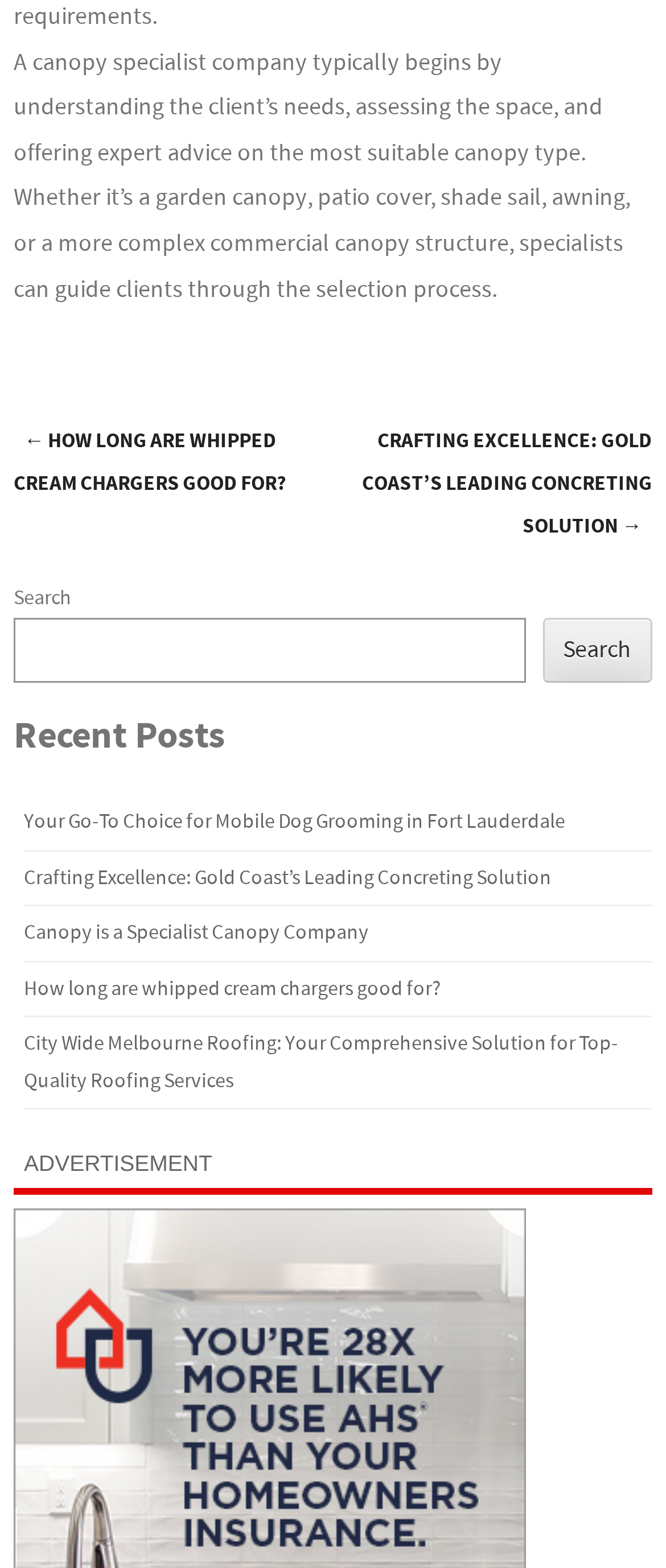What is the main topic of the webpage?
Answer the question with a detailed explanation, including all necessary information.

The webpage appears to be about a canopy specialist company, as indicated by the static text at the top of the page, which describes the services offered by such a company.